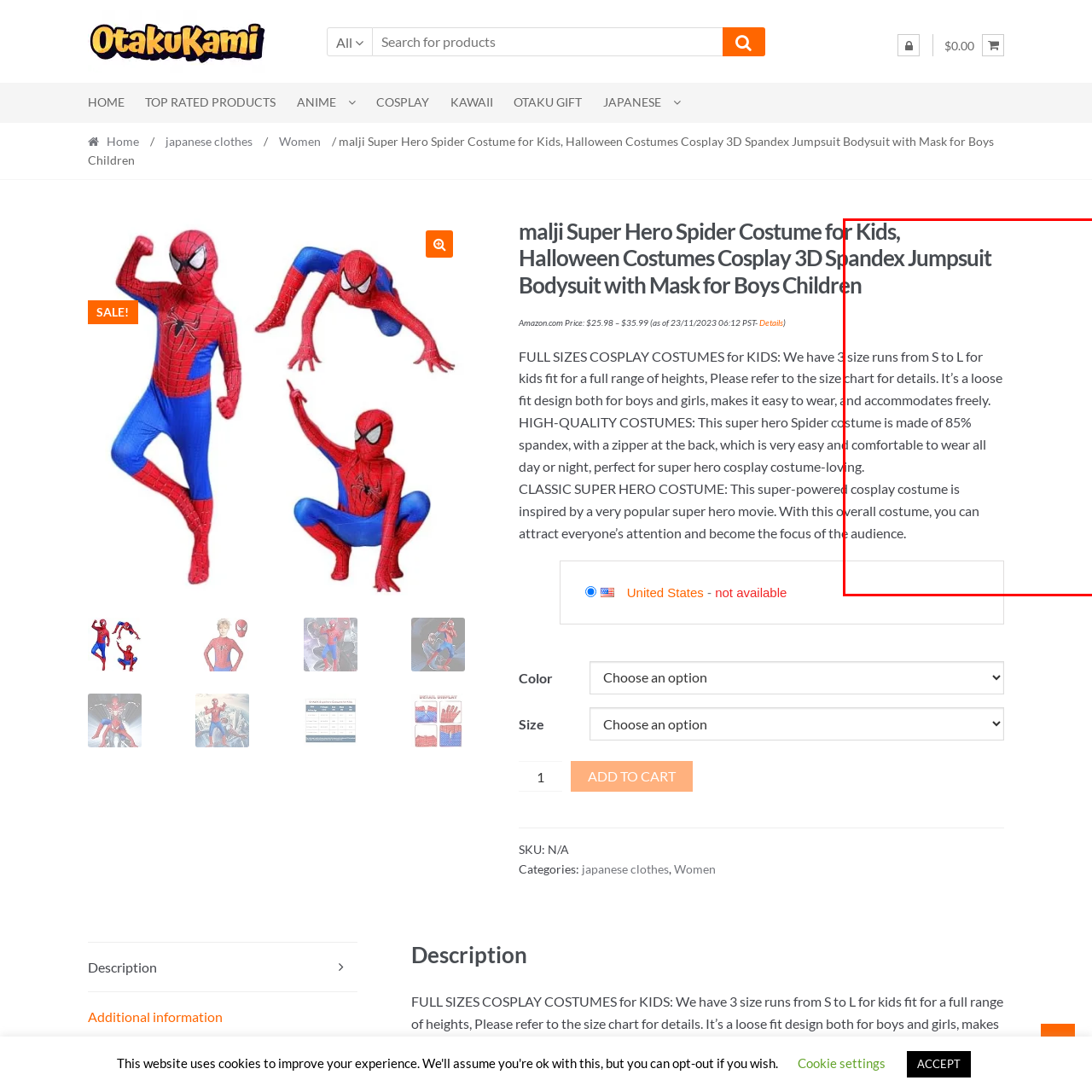Elaborate on the details of the image that is highlighted by the red boundary.

This image showcases the "malji Super Hero Spider Costume for Kids," a vibrant and playful Halloween costume designed for children. The costume features a 3D spandex jumpsuit that ensures both comfort and durability, made from 85% spandex, allowing for ease of movement. It’s available in full sizes from S to L, making it suitable for a variety of heights, and is designed to be a loose fit for both boys and girls. The outfit is perfect for cosplay or Halloween festivities, offering a fun way for kids to embrace their superhero fantasies with a captivating overall appearance that grabs attention. The accompanying text highlights details about the size options, comfort features, and the costume's overall quality, ensuring it remains a favorite among young fans of superhero themes.